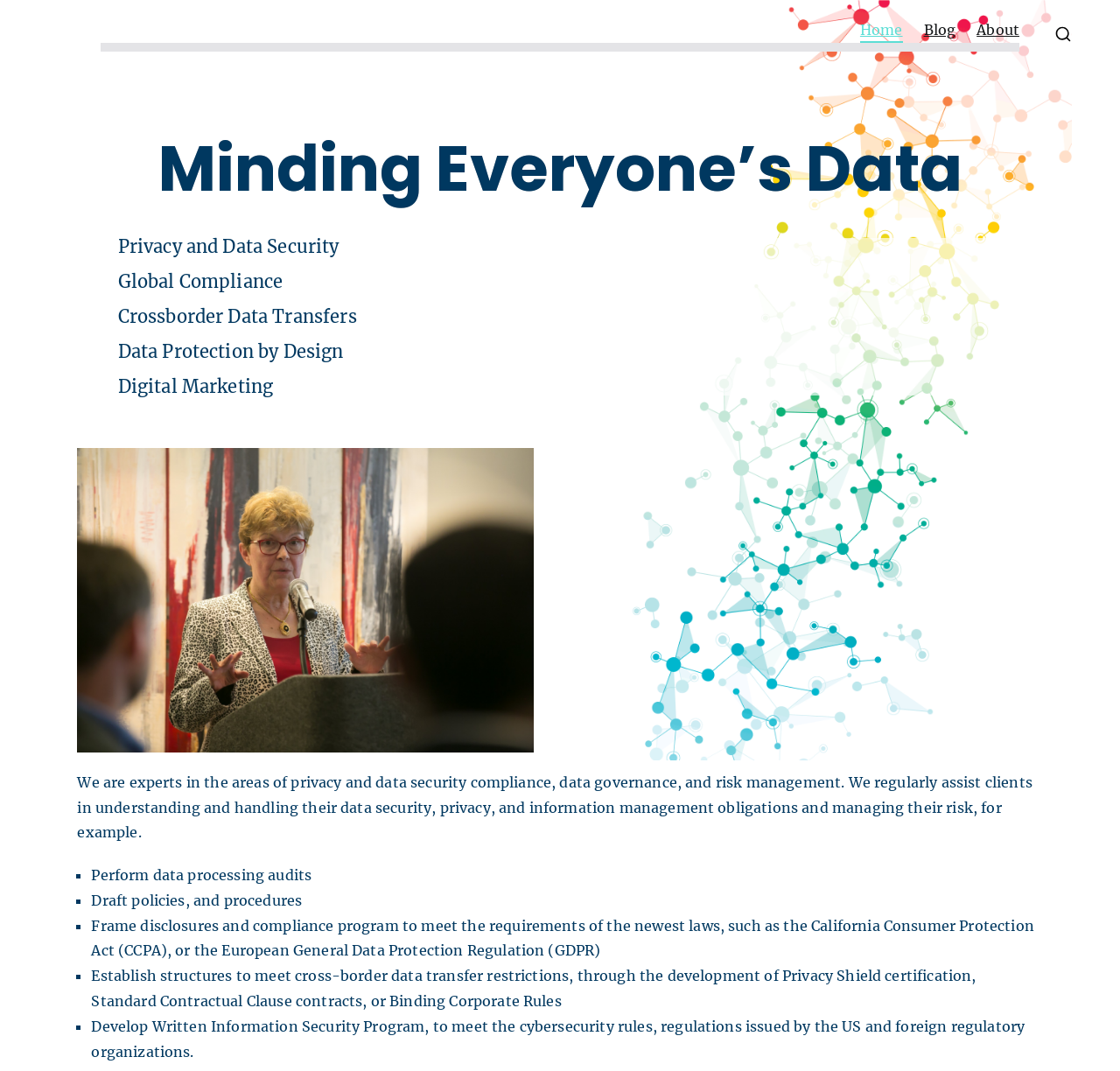What is the main topic of this website?
Please provide a detailed answer to the question.

Based on the webpage content, I can see that the website is focused on privacy and data security, as indicated by the heading 'Minding Everyone’s Data' and the various subtopics listed below it, such as 'Privacy and Data Security', 'Global Compliance', and 'Crossborder Data Transfers'.